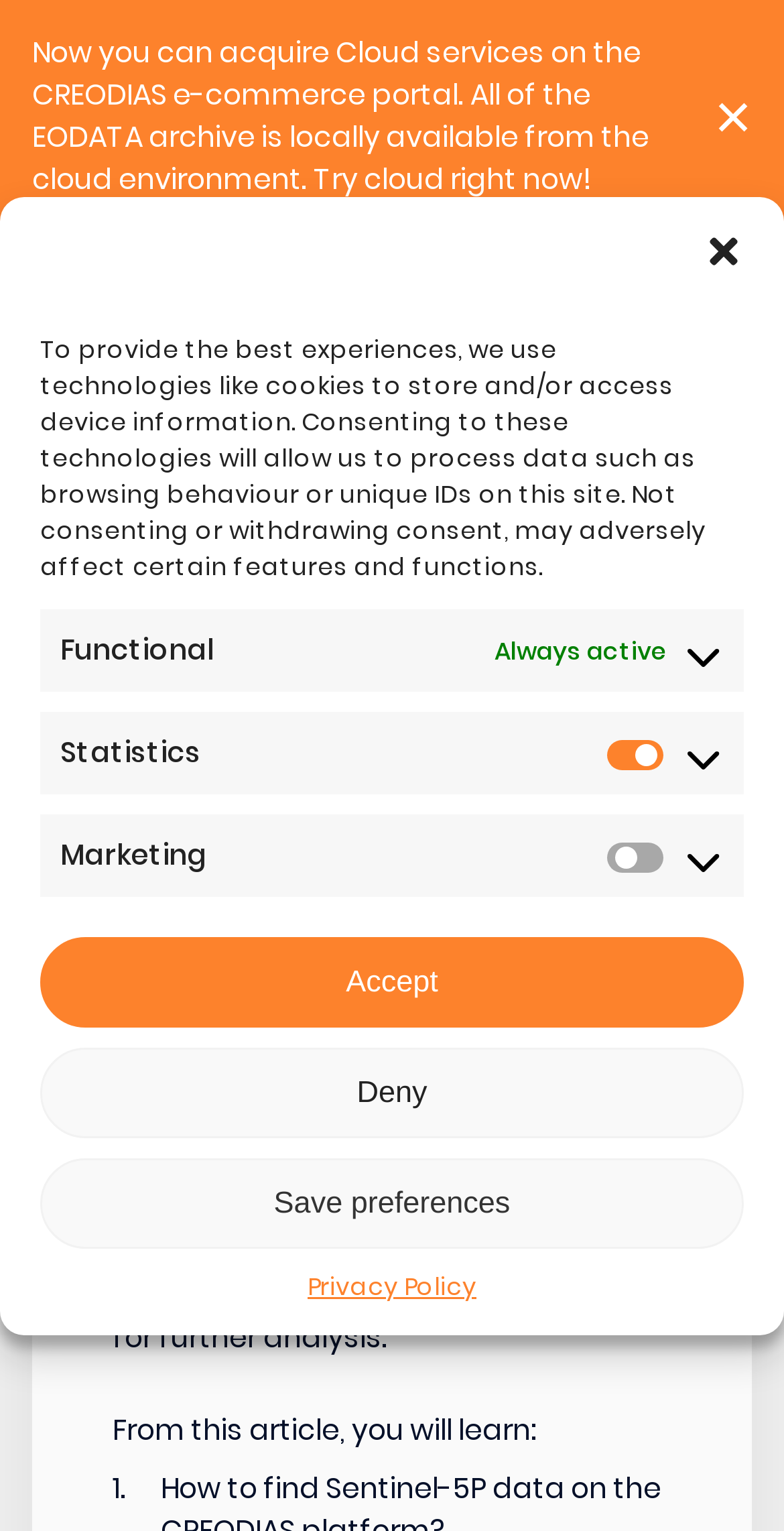Please identify the bounding box coordinates of the element's region that needs to be clicked to fulfill the following instruction: "Expand the knowledgebase". The bounding box coordinates should consist of four float numbers between 0 and 1, i.e., [left, top, right, bottom].

[0.041, 0.232, 0.103, 0.264]